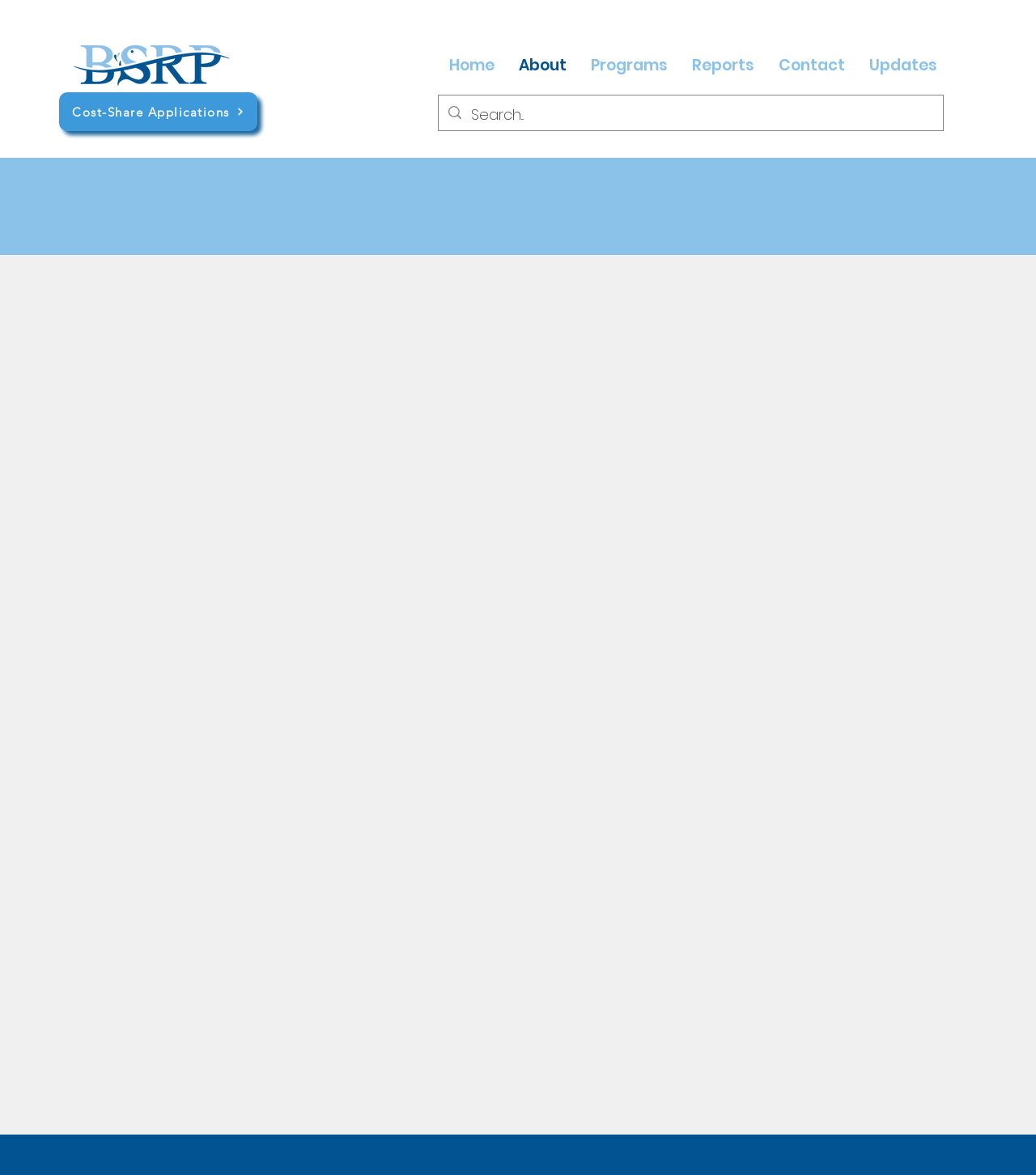Find the bounding box coordinates for the area that must be clicked to perform this action: "Learn more about BMPs".

[0.807, 0.532, 0.845, 0.549]